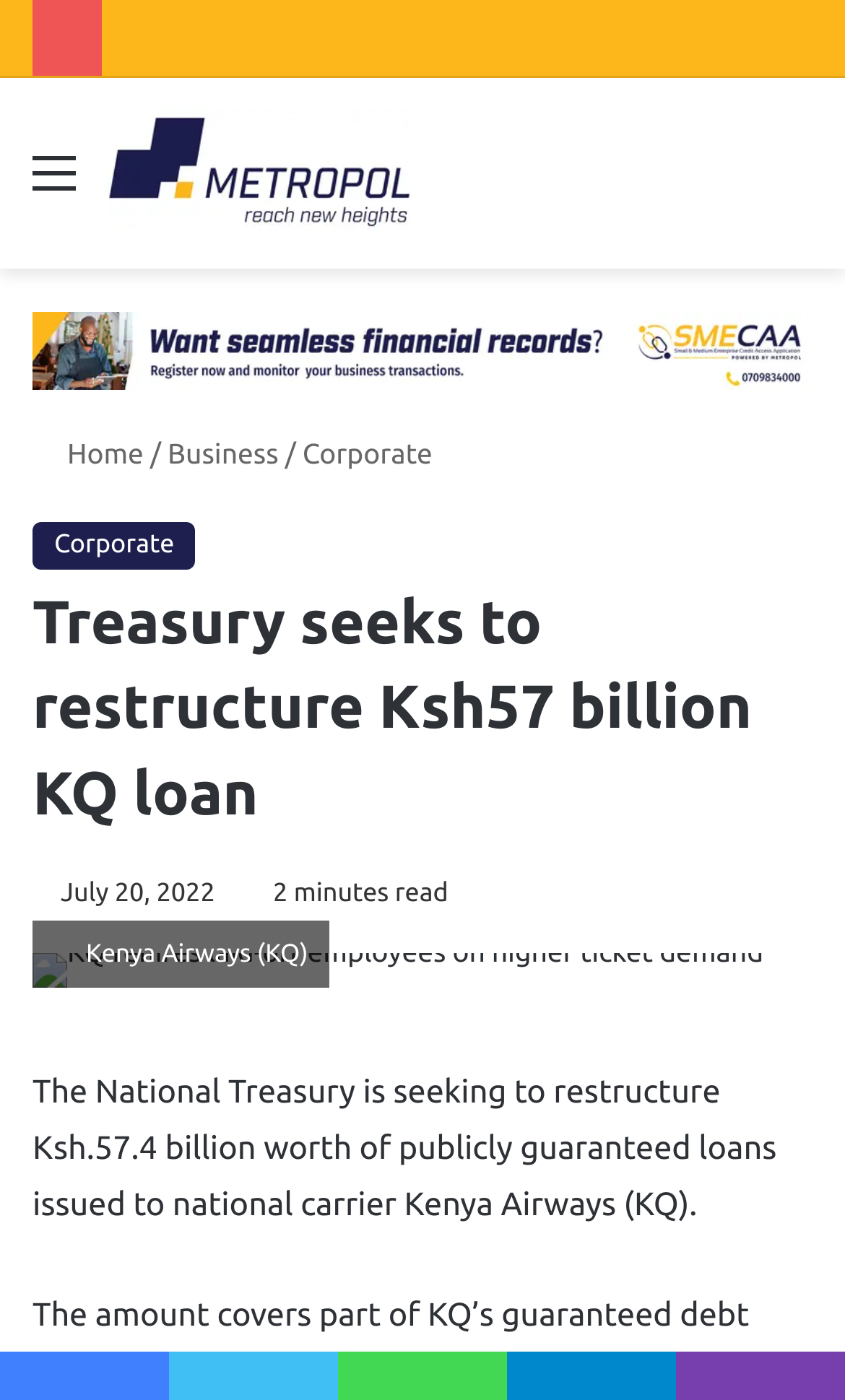What is the name of the national carrier?
Based on the visual, give a brief answer using one word or a short phrase.

Kenya Airways